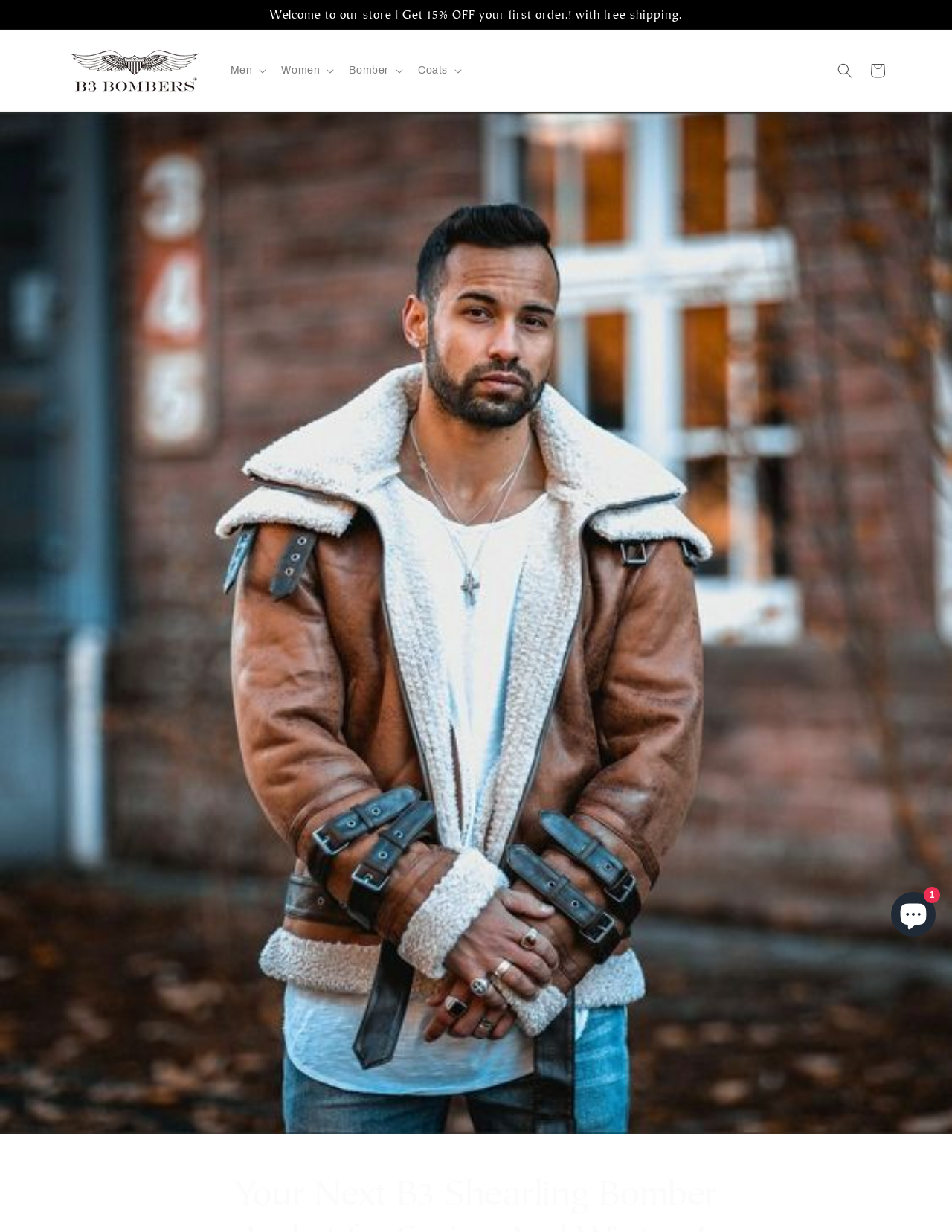Locate the bounding box coordinates of the area you need to click to fulfill this instruction: 'Open chat window'. The coordinates must be in the form of four float numbers ranging from 0 to 1: [left, top, right, bottom].

[0.936, 0.724, 0.983, 0.76]